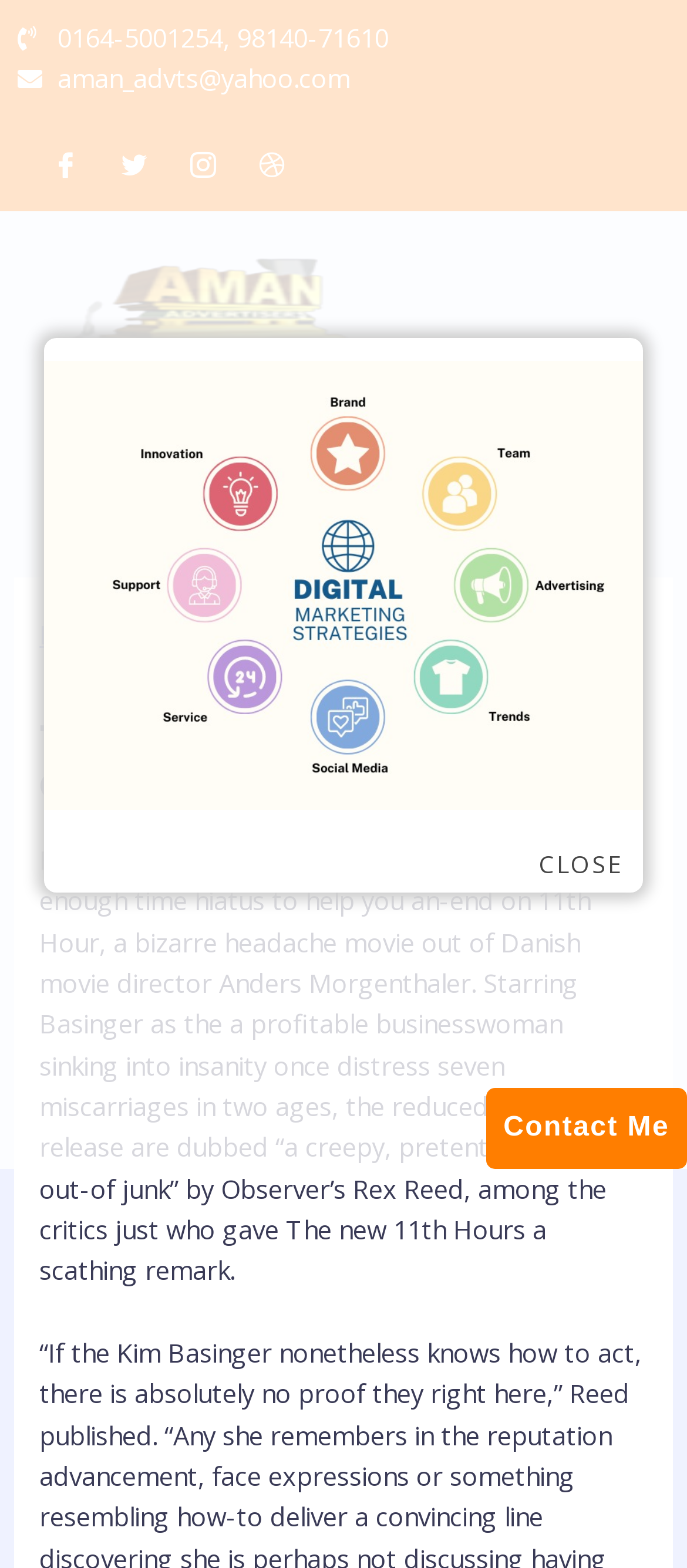What is the author's experience with a car?
Provide a short answer using one word or a brief phrase based on the image.

Damaged and burned